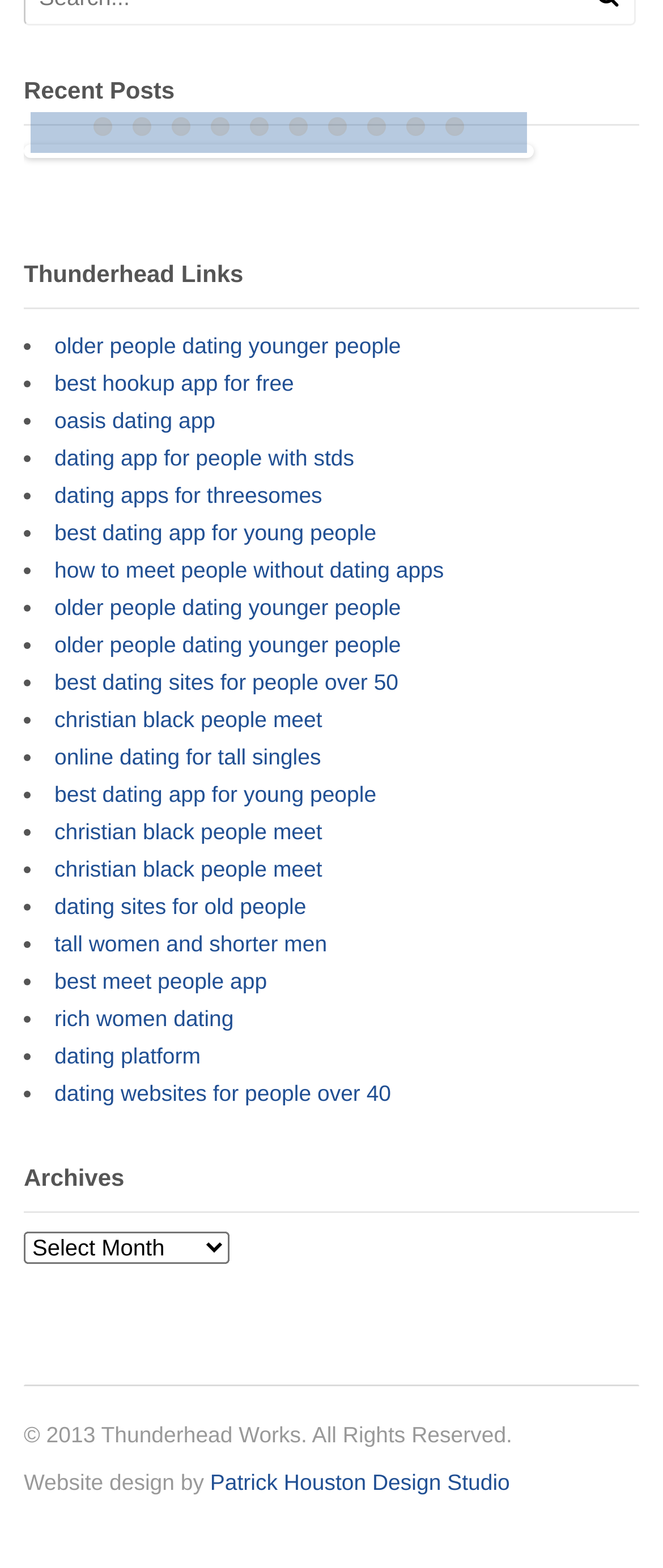Can you look at the image and give a comprehensive answer to the question:
What is the copyright year of the website?

The copyright year of the website can be identified by reading the text at the bottom of the webpage, which states '© 2013 Thunderhead Works. All Rights Reserved'.